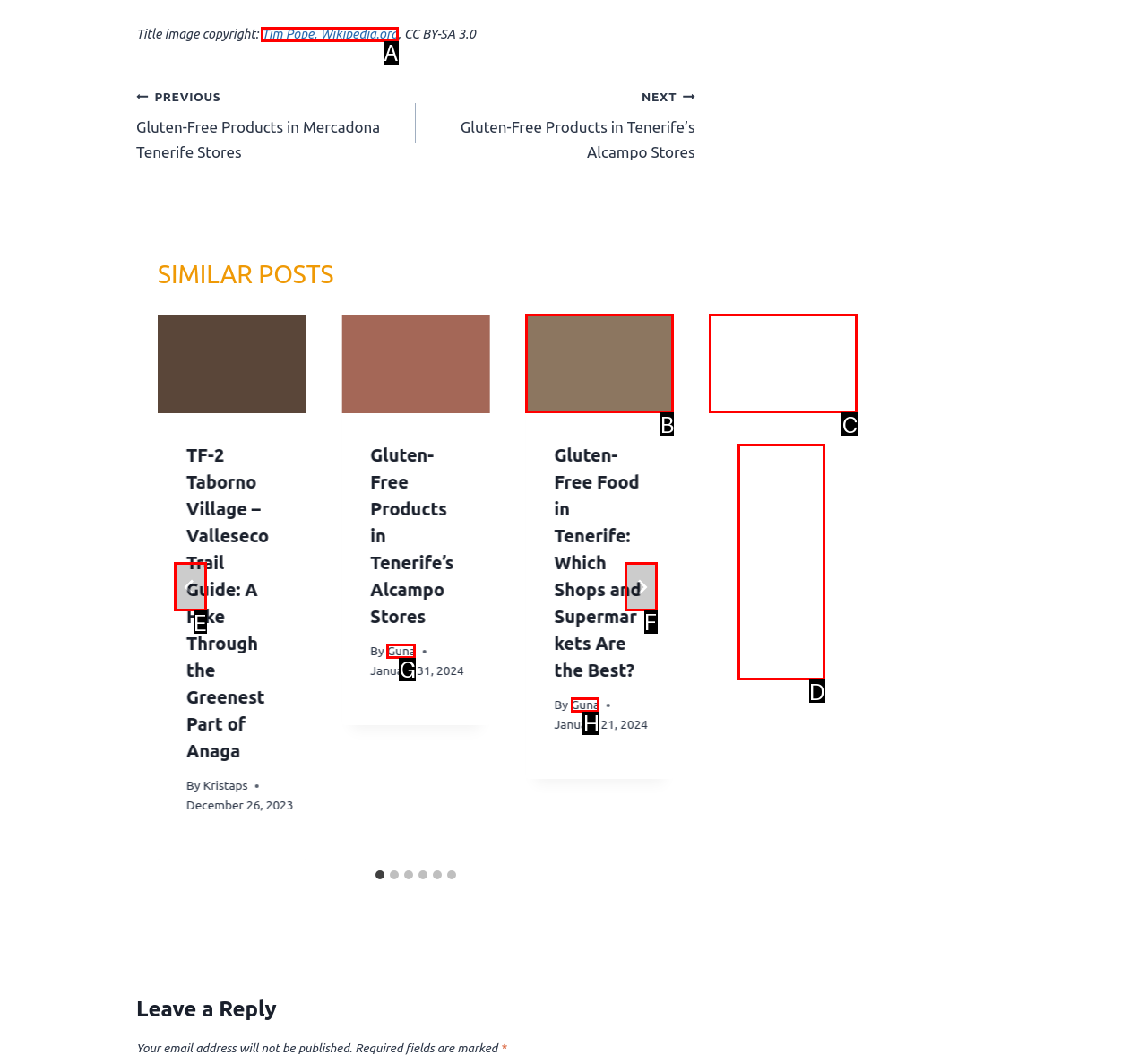Which option should be clicked to execute the following task: Click the 'NEXT' button? Respond with the letter of the selected option.

F